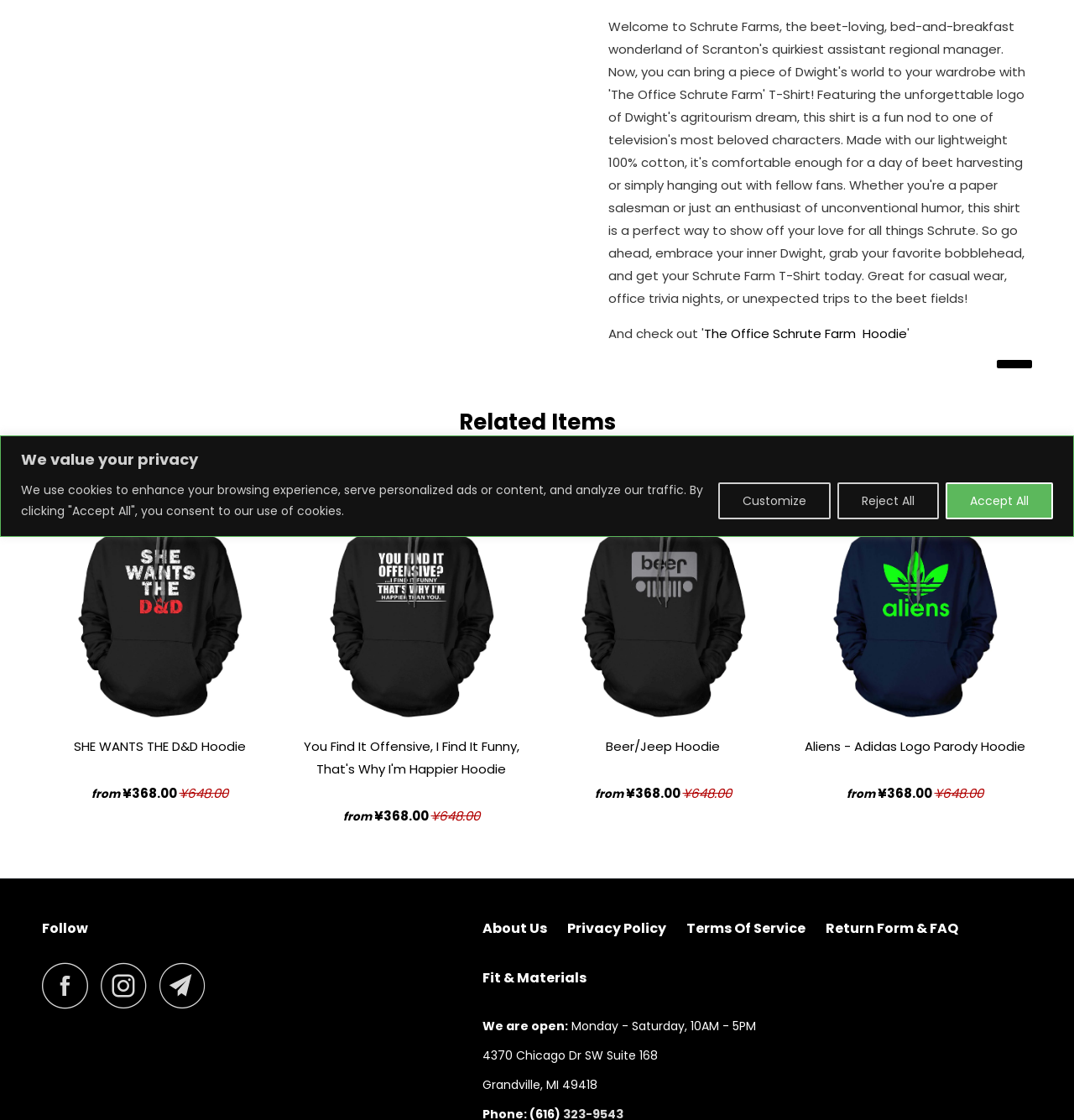Calculate the bounding box coordinates for the UI element based on the following description: "Creating a Quiz". Ensure the coordinates are four float numbers between 0 and 1, i.e., [left, top, right, bottom].

None